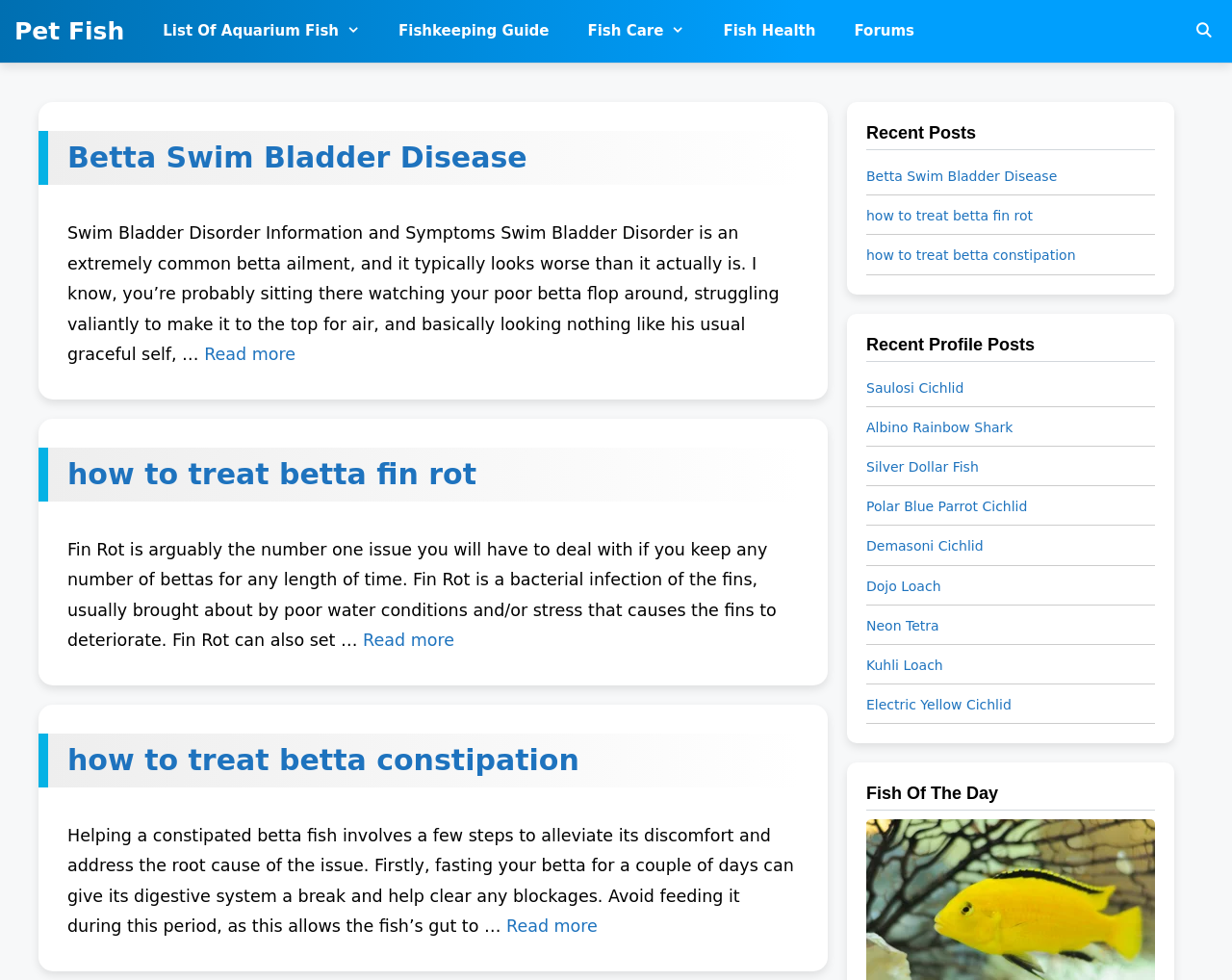Please locate the bounding box coordinates of the element that needs to be clicked to achieve the following instruction: "Read more about how to treat betta fin rot". The coordinates should be four float numbers between 0 and 1, i.e., [left, top, right, bottom].

[0.295, 0.643, 0.369, 0.663]